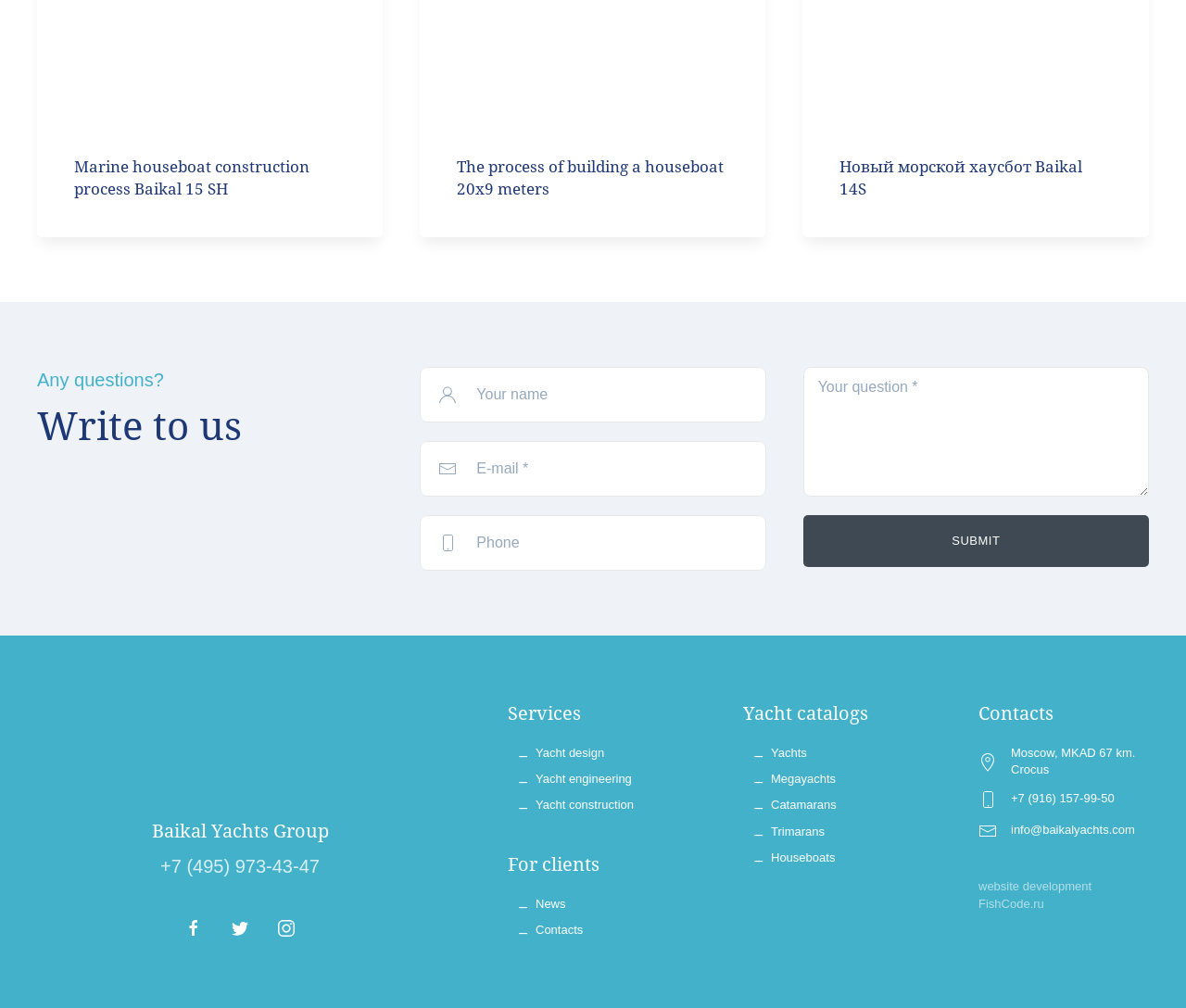Please find the bounding box coordinates in the format (top-left x, top-left y, bottom-right x, bottom-right y) for the given element description. Ensure the coordinates are floating point numbers between 0 and 1. Description: Yacht construction

[0.452, 0.792, 0.534, 0.806]